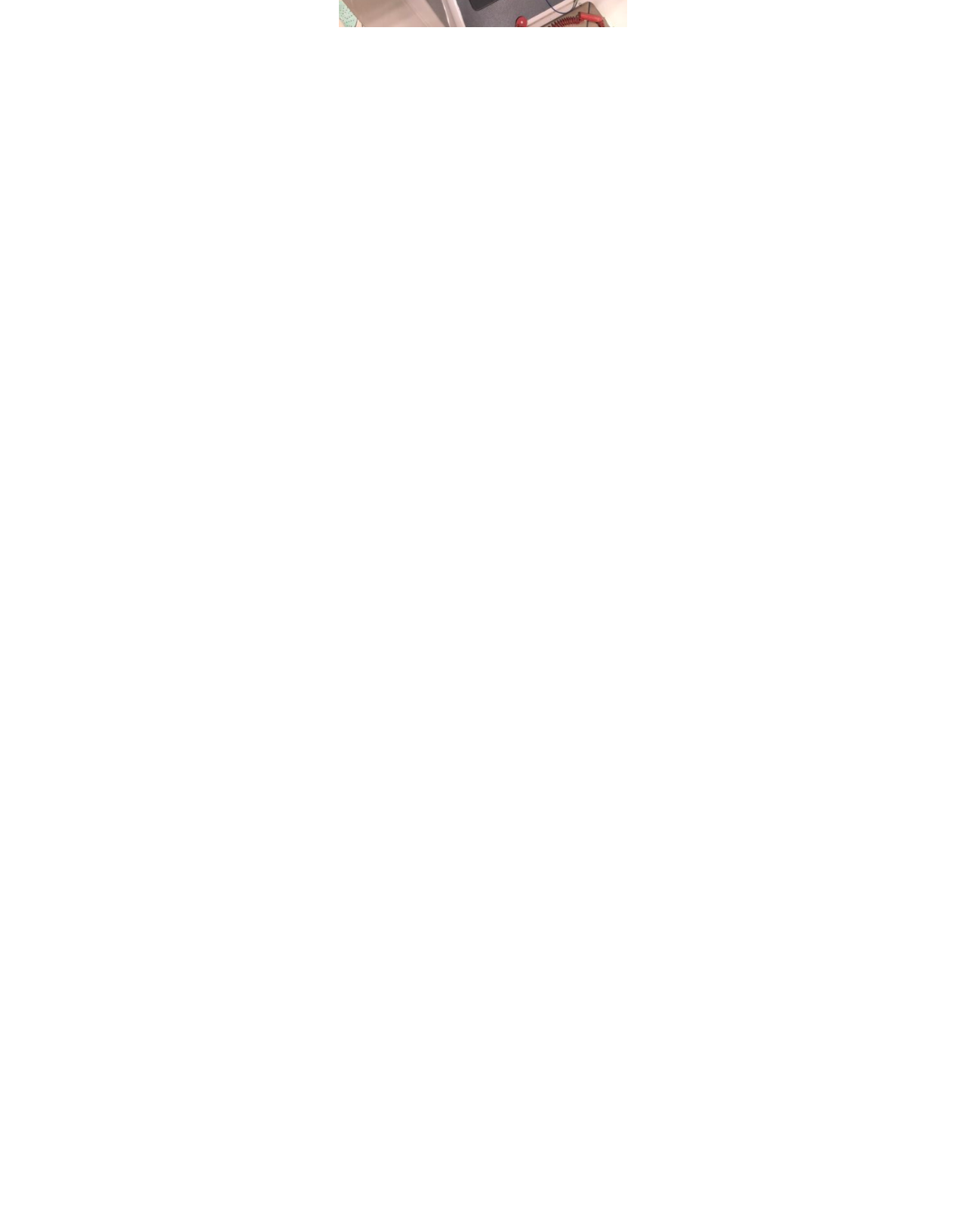Identify the bounding box coordinates of the clickable region required to complete the instruction: "click the link to BB-Projects5". The coordinates should be given as four float numbers within the range of 0 and 1, i.e., [left, top, right, bottom].

[0.044, 0.255, 0.343, 0.431]